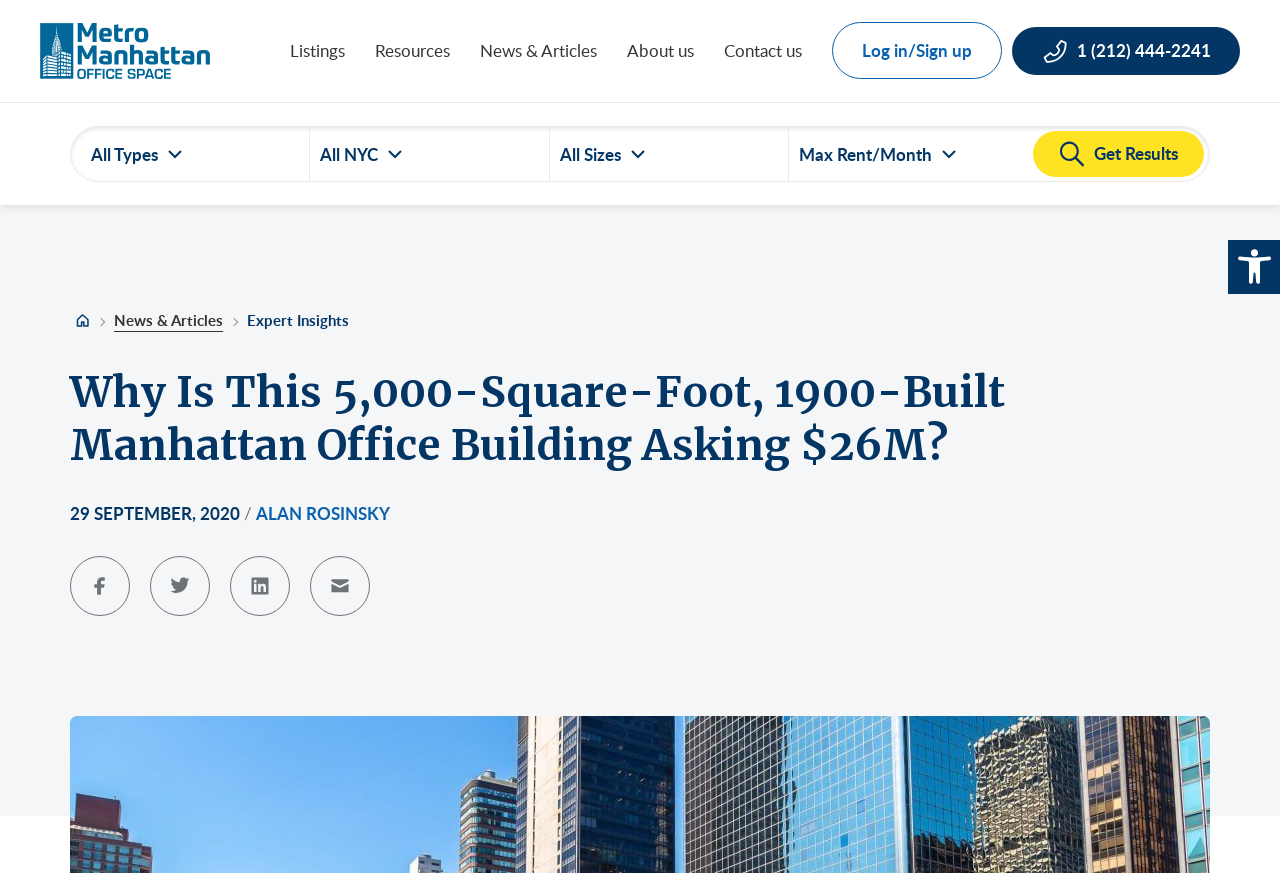How many main categories of office spaces are listed?
From the image, respond with a single word or phrase.

4